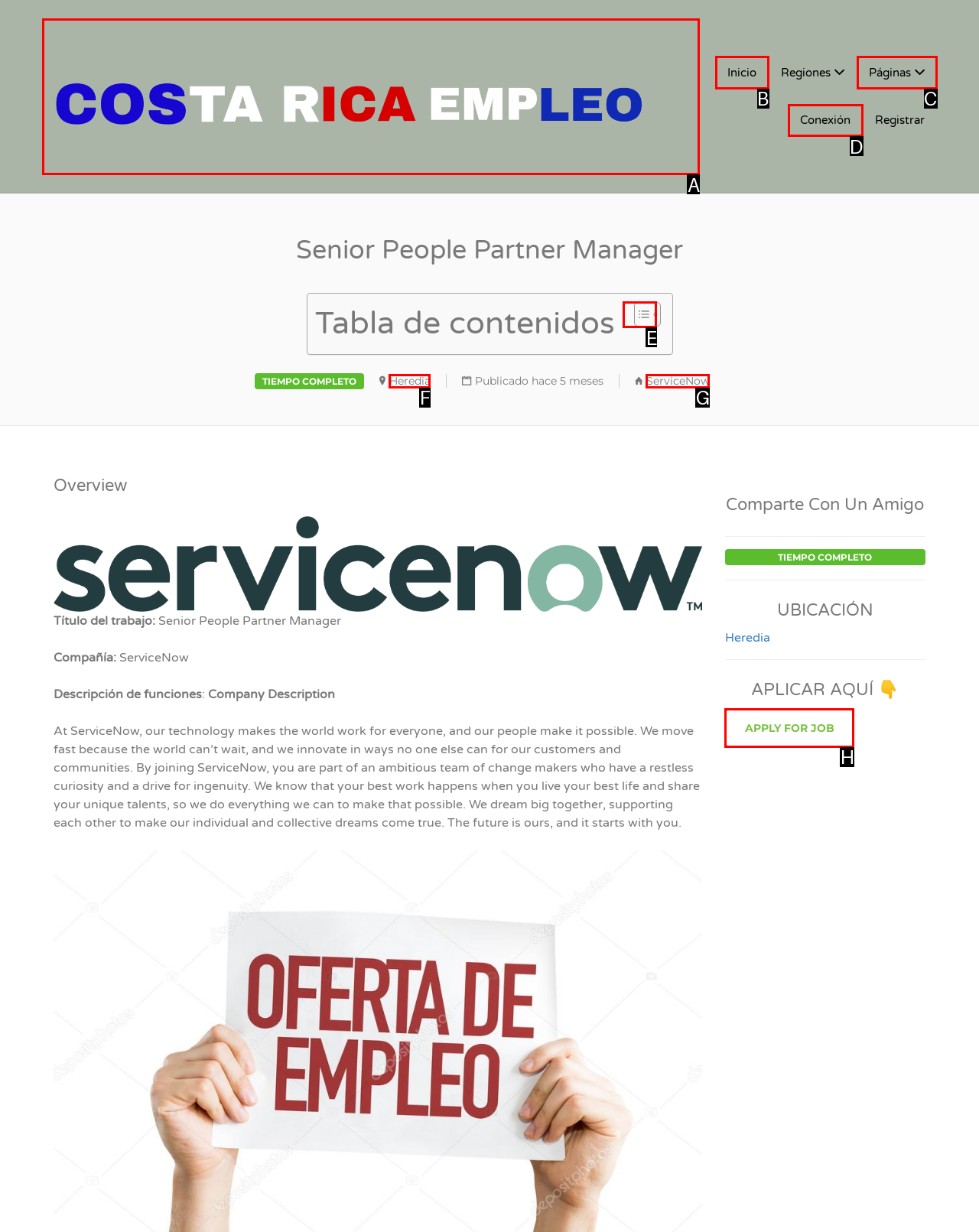Which lettered option should I select to achieve the task: Read post about coursera business analytics according to the highlighted elements in the screenshot?

None